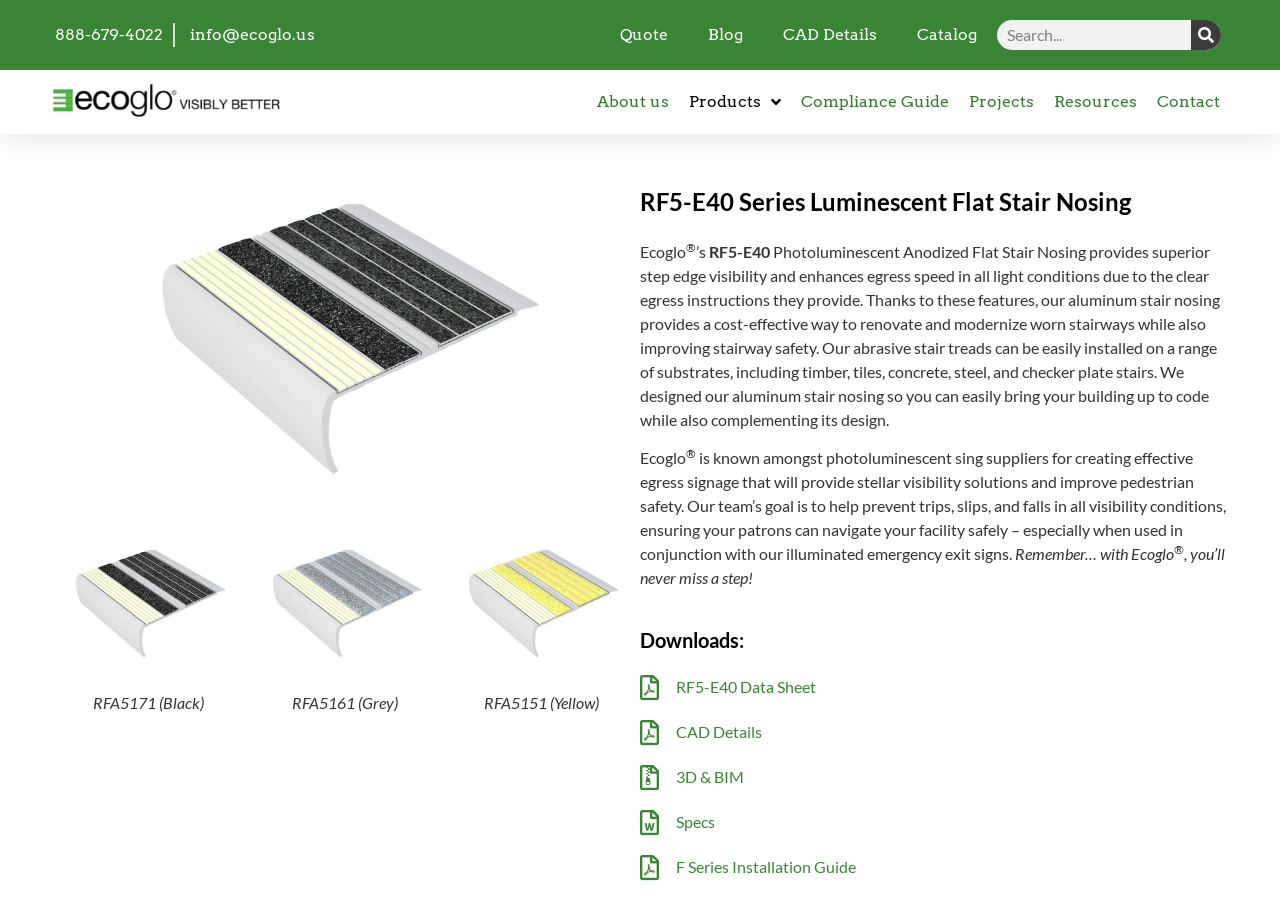Using the provided description 3D & BIM, find the bounding box coordinates for the UI element. Provide the coordinates in (top-left x, top-left y, bottom-right x, bottom-right y) format, ensuring all values are between 0 and 1.

[0.5, 0.853, 0.961, 0.88]